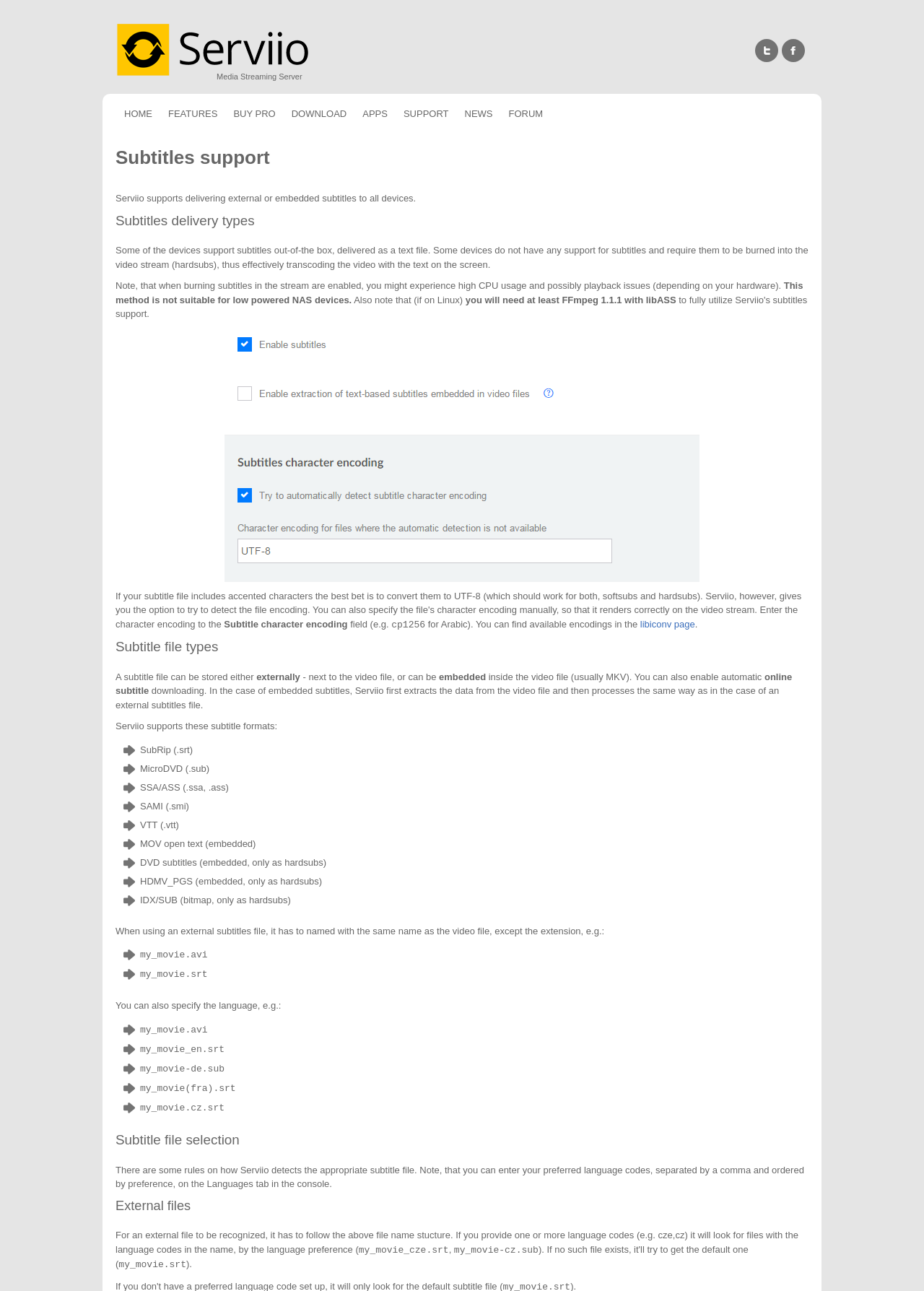Please identify the coordinates of the bounding box that should be clicked to fulfill this instruction: "Follow Us on Facebook".

[0.846, 0.03, 0.871, 0.048]